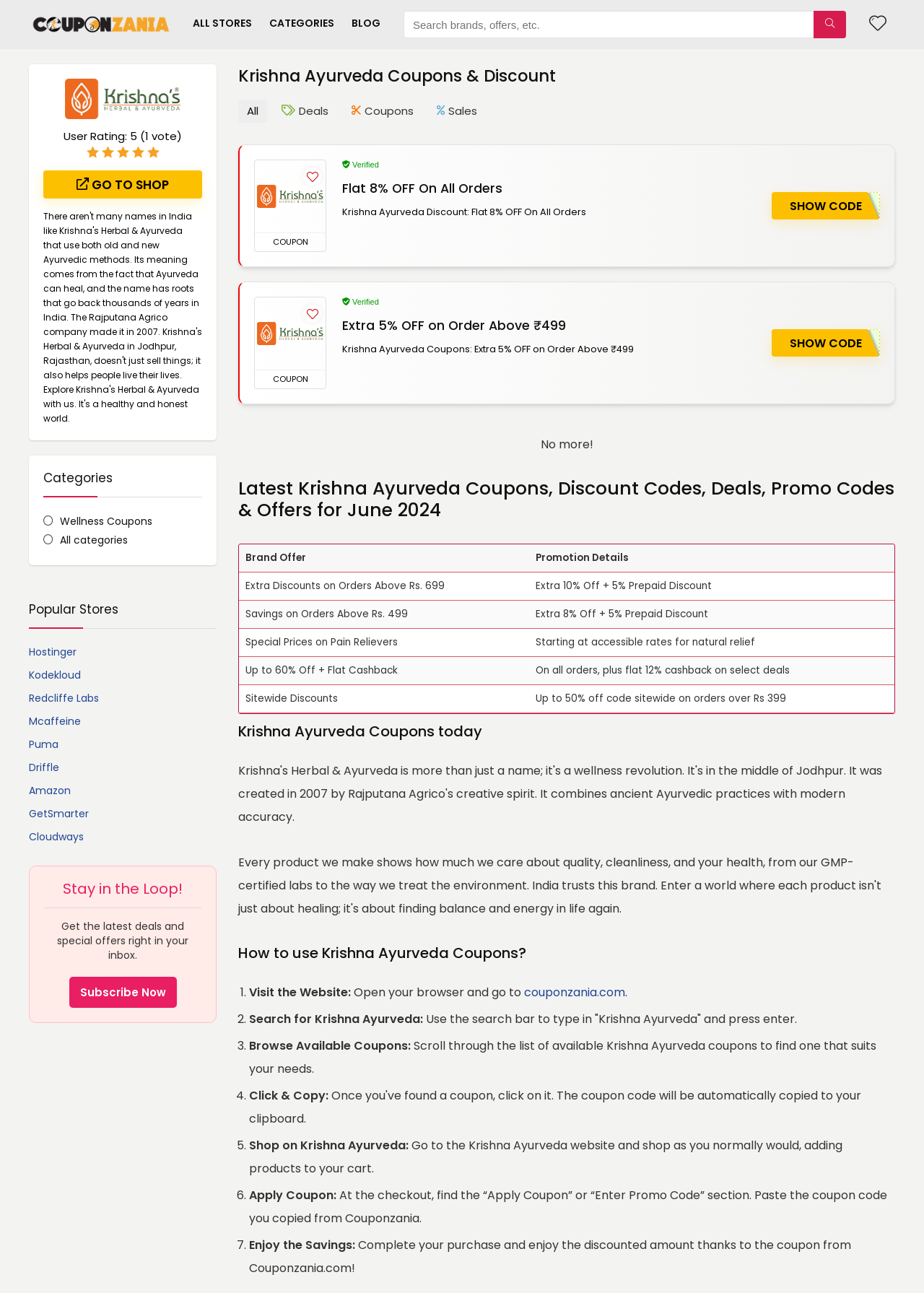What is the rating of Krishna Ayurveda?
Please respond to the question with as much detail as possible.

The rating of Krishna Ayurveda is 5, which is indicated by the '5' text next to the 'User Rating:' label.